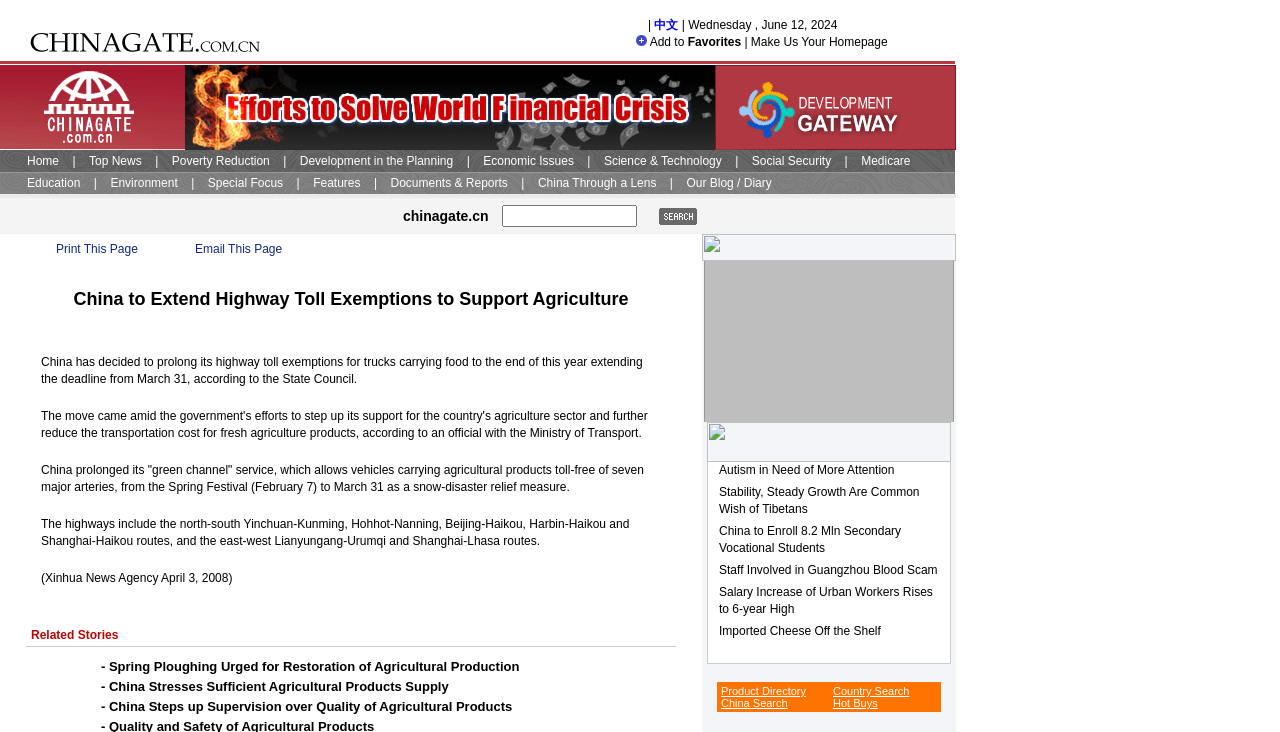Pinpoint the bounding box coordinates of the element you need to click to execute the following instruction: "Email This Page". The bounding box should be represented by four float numbers between 0 and 1, in the format [left, top, right, bottom].

[0.152, 0.331, 0.22, 0.35]